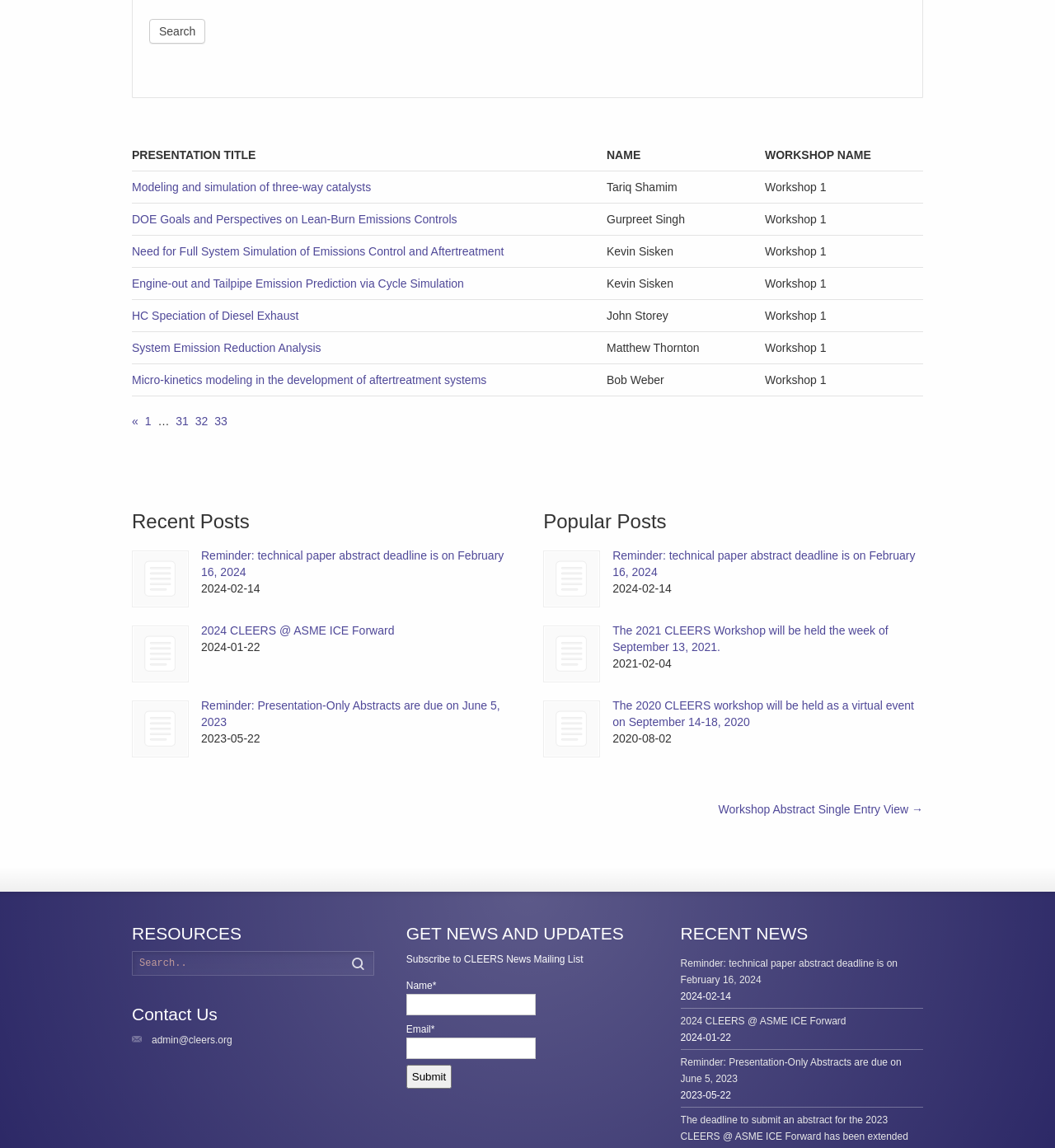Extract the bounding box coordinates for the HTML element that matches this description: "admin@cleers.org". The coordinates should be four float numbers between 0 and 1, i.e., [left, top, right, bottom].

[0.125, 0.901, 0.22, 0.911]